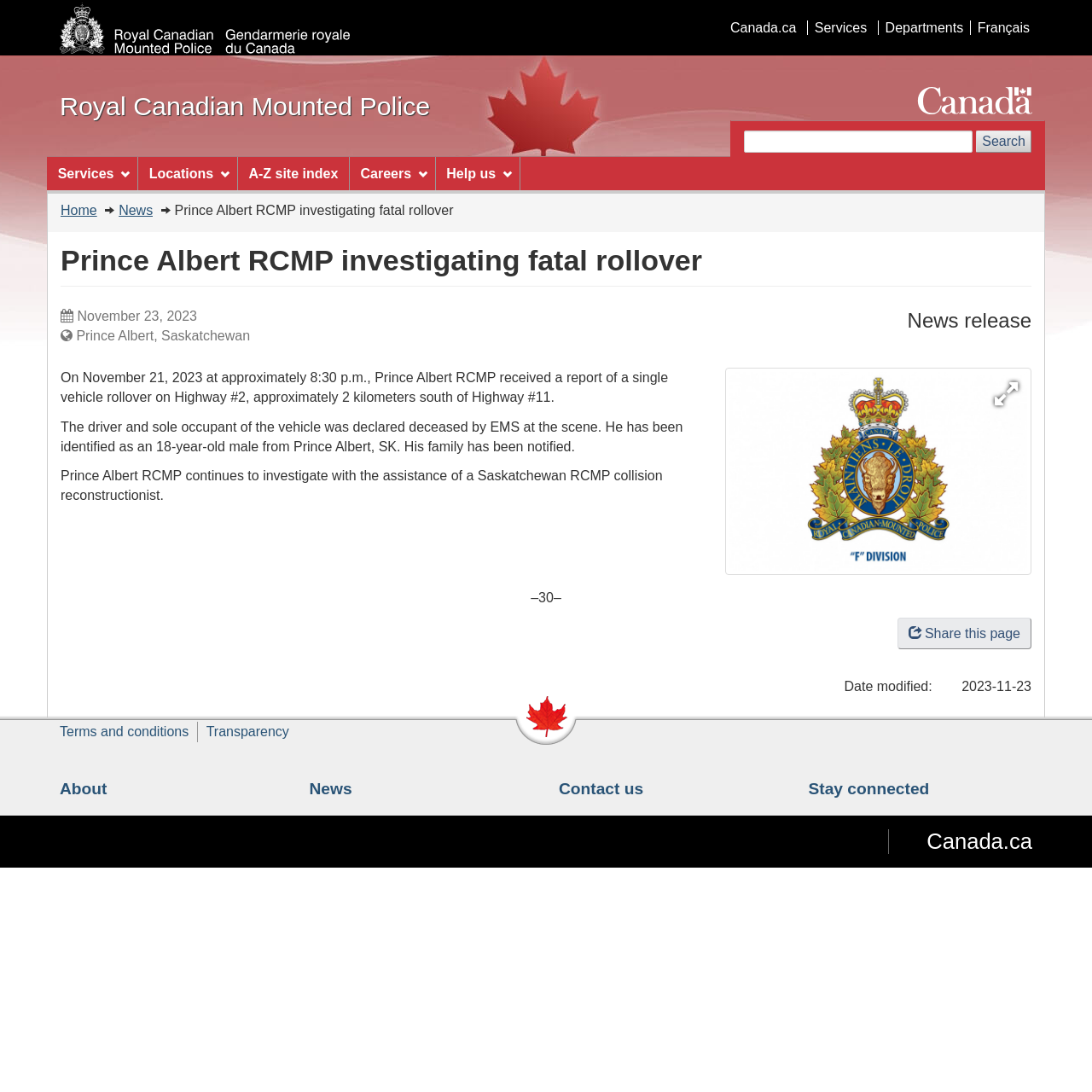What is the logo of the Royal Canadian Mounted Police?
Give a one-word or short phrase answer based on the image.

RCMP Crest